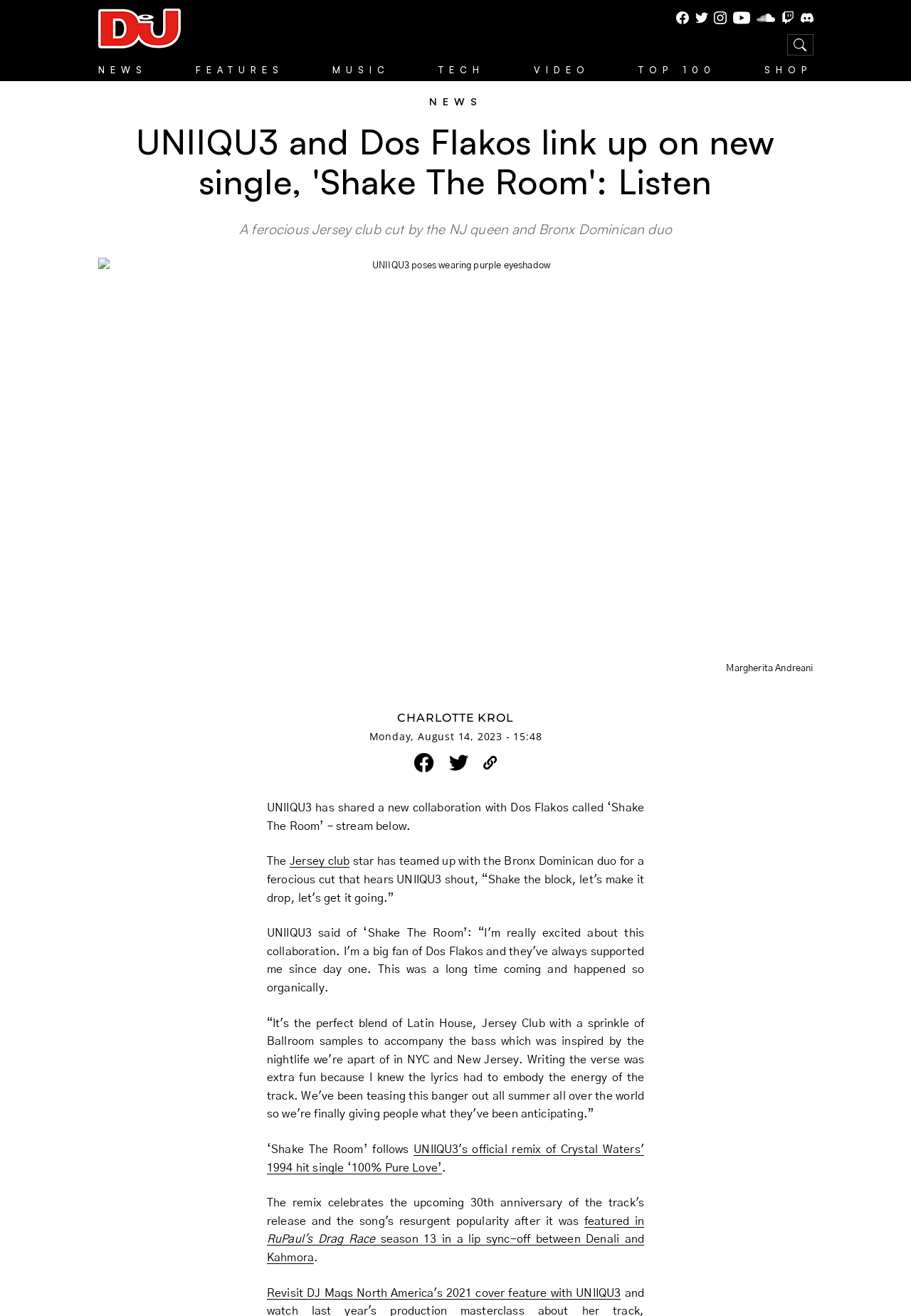What is the genre of music mentioned in the article?
Answer the question with a thorough and detailed explanation.

I read the article and found the mention of 'Jersey club' as the genre of music related to the new single 'Shake The Room'.